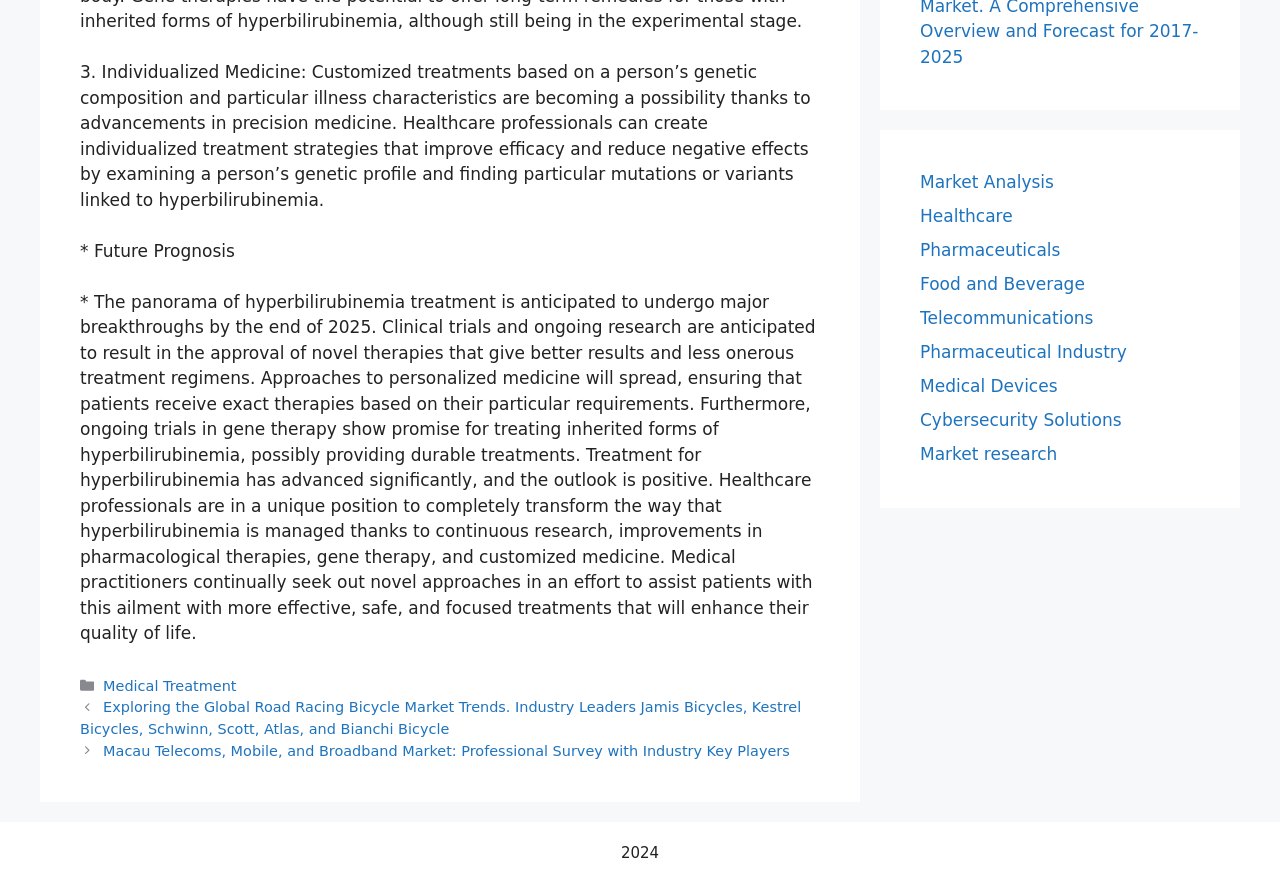Please identify the bounding box coordinates of the region to click in order to complete the task: "Read about 'Pharmaceutical Industry'". The coordinates must be four float numbers between 0 and 1, specified as [left, top, right, bottom].

[0.719, 0.386, 0.88, 0.409]